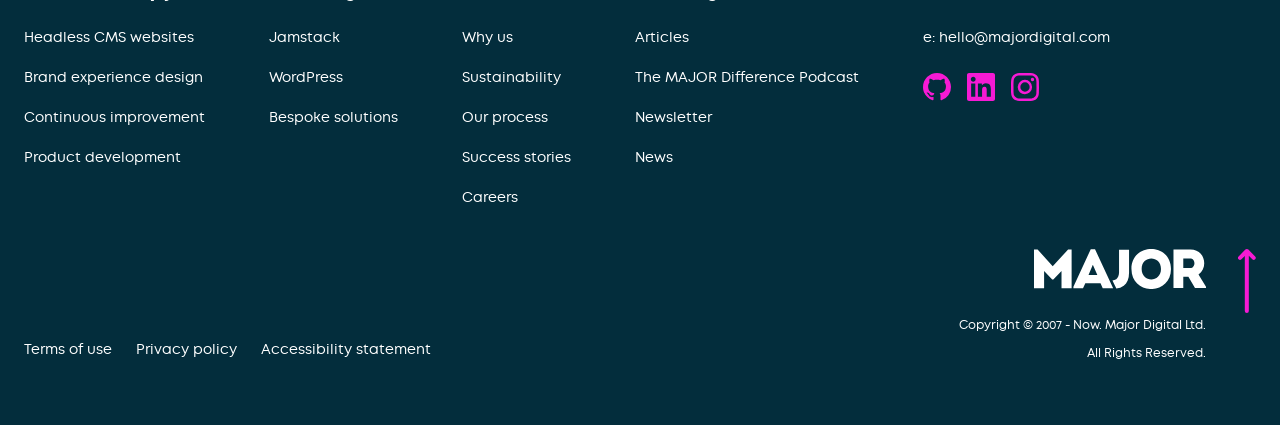Identify the bounding box coordinates for the region to click in order to carry out this instruction: "Go to the Careers page". Provide the coordinates using four float numbers between 0 and 1, formatted as [left, top, right, bottom].

[0.358, 0.43, 0.408, 0.496]